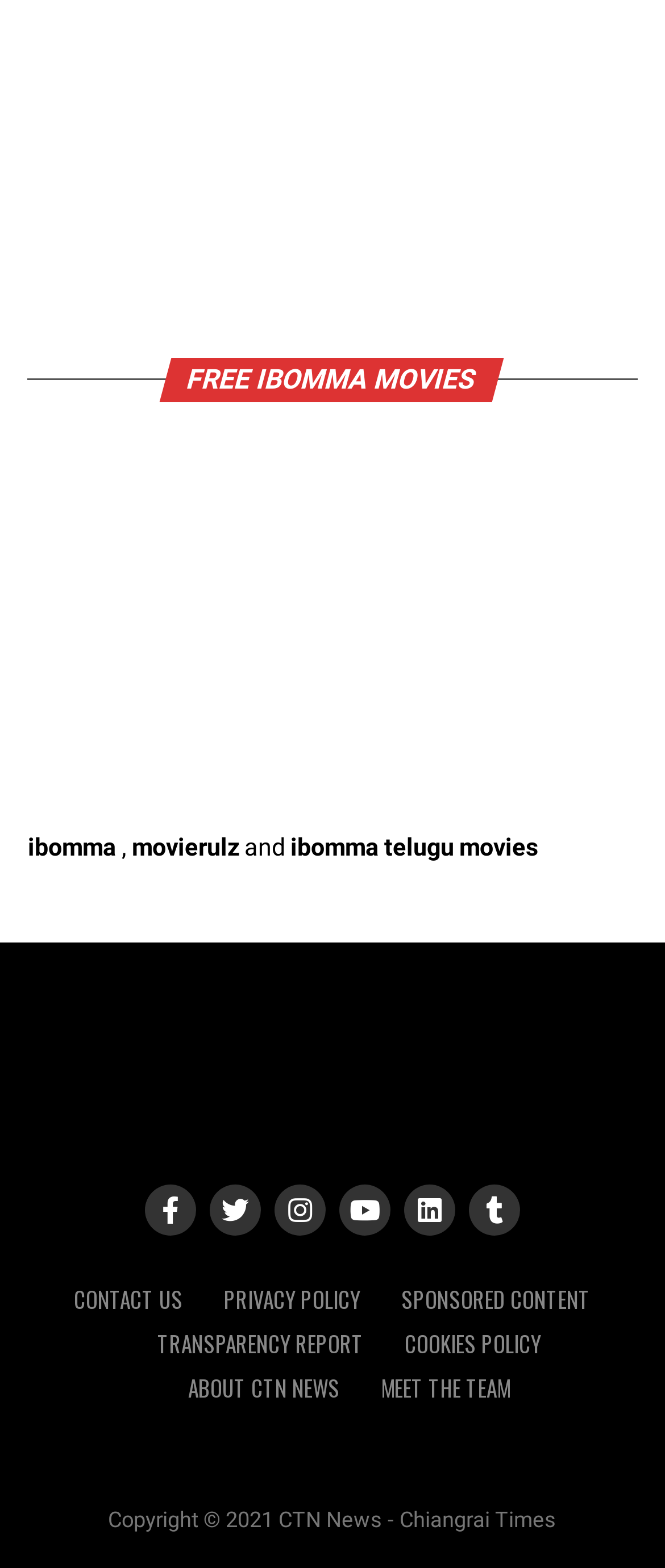Using the details from the image, please elaborate on the following question: What are the three main sections of the website?

The three main sections of the website can be determined by looking at the links at the bottom of the webpage. The sections are News (represented by the link 'CTN News – Chiang Rai Times'), Contact (represented by the link 'CONTACT US'), and About (represented by the links 'ABOUT CTN NEWS' and 'MEET THE TEAM').